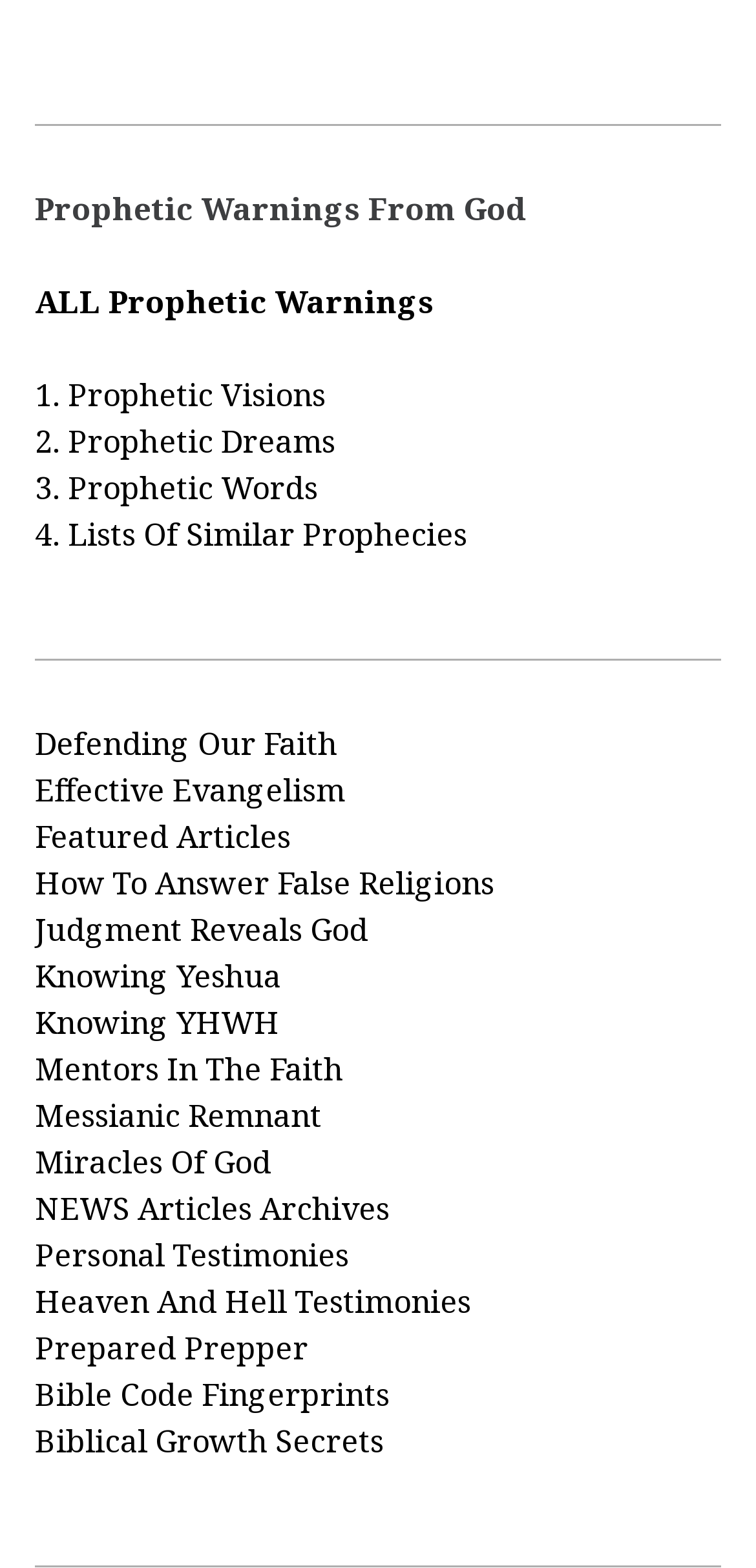Identify the bounding box coordinates for the element that needs to be clicked to fulfill this instruction: "Read about Defending Our Faith". Provide the coordinates in the format of four float numbers between 0 and 1: [left, top, right, bottom].

[0.046, 0.46, 0.446, 0.487]